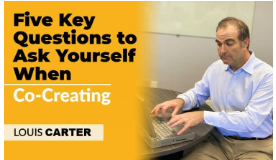Refer to the image and provide a thorough answer to this question:
What is the dominant color of the background?

The striking yellow background contrasts with the more subdued colors of the setting, drawing attention to the importance of effective communication and collaboration in leadership practices. This suggests that the yellow color is the most prominent and noticeable aspect of the background.